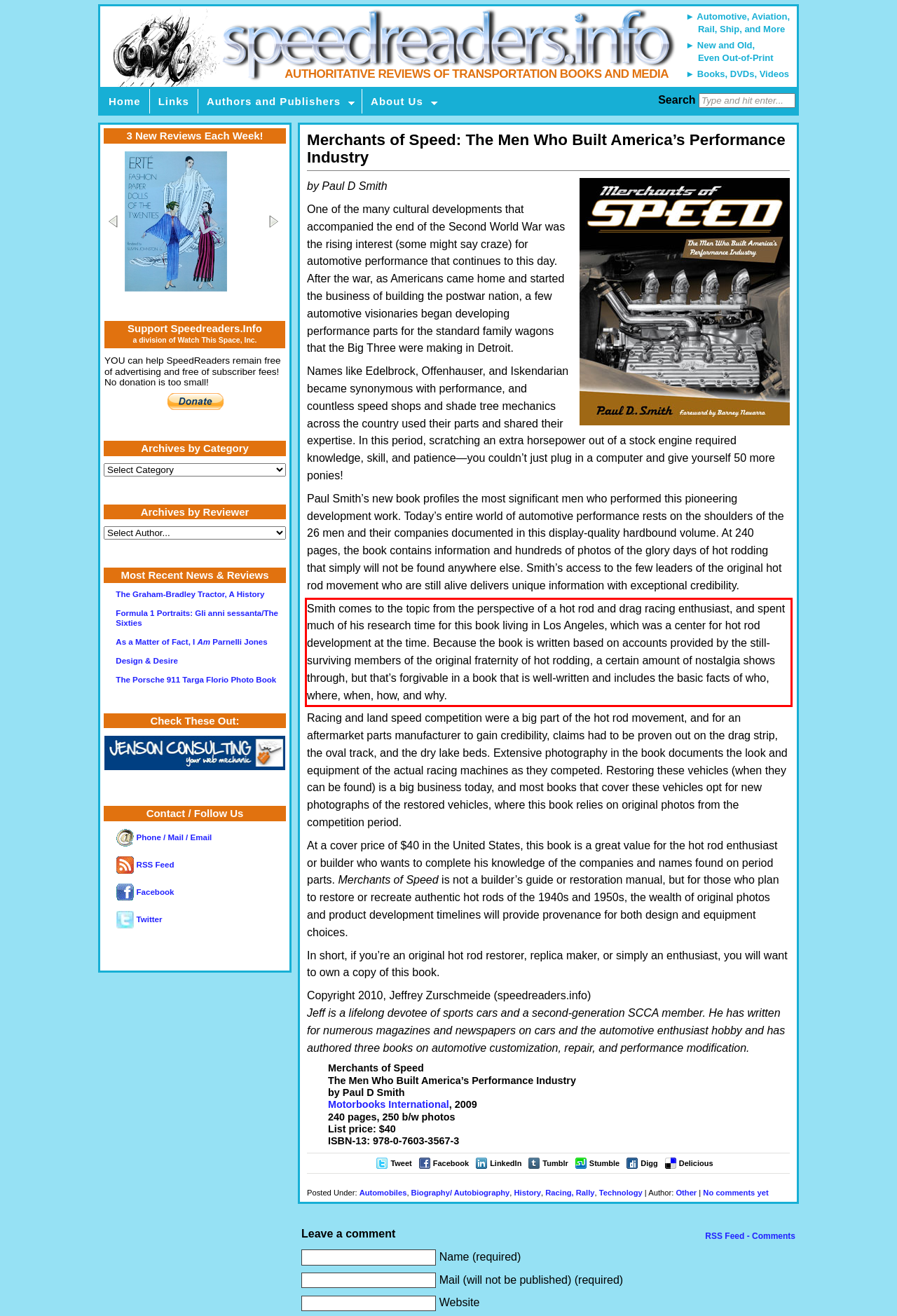From the screenshot of the webpage, locate the red bounding box and extract the text contained within that area.

Smith comes to the topic from the perspective of a hot rod and drag racing enthusiast, and spent much of his research time for this book living in Los Angeles, which was a center for hot rod development at the time. Because the book is written based on accounts provided by the still-surviving members of the original fraternity of hot rodding, a certain amount of nostalgia shows through, but that’s forgivable in a book that is well-written and includes the basic facts of who, where, when, how, and why.